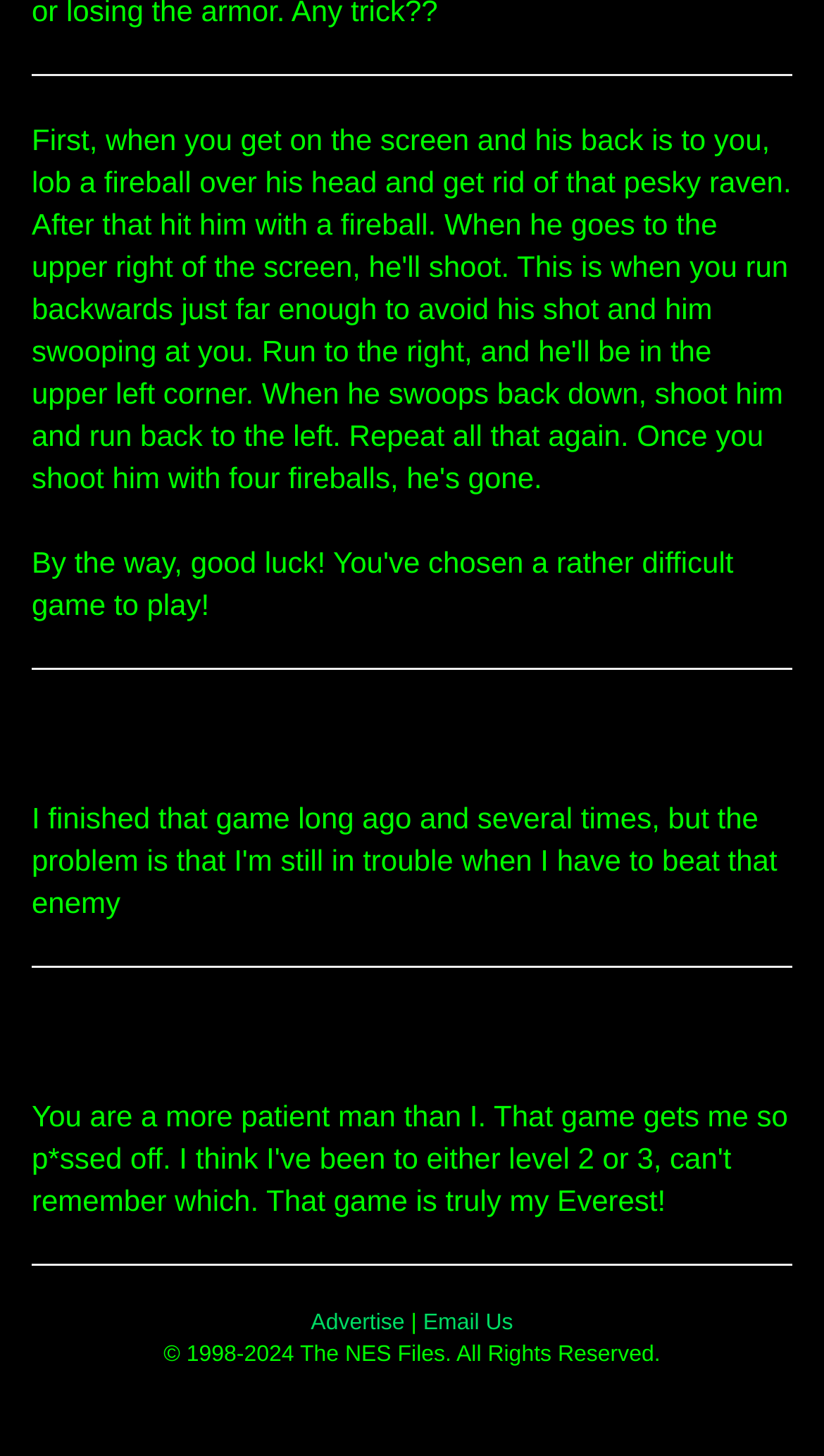Find the coordinates for the bounding box of the element with this description: "Email Us".

[0.513, 0.9, 0.623, 0.917]